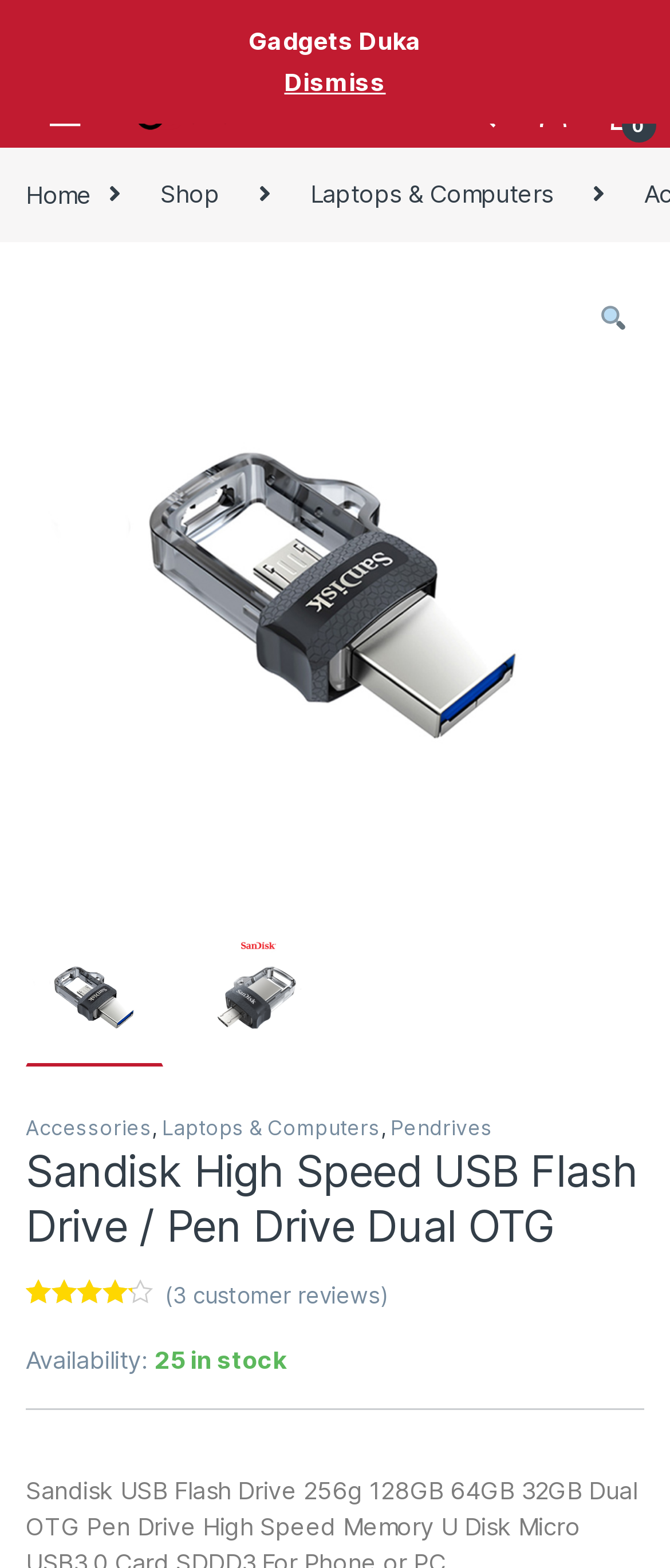Using the provided element description: "Laptops & Computers", determine the bounding box coordinates of the corresponding UI element in the screenshot.

[0.242, 0.7, 0.568, 0.717]